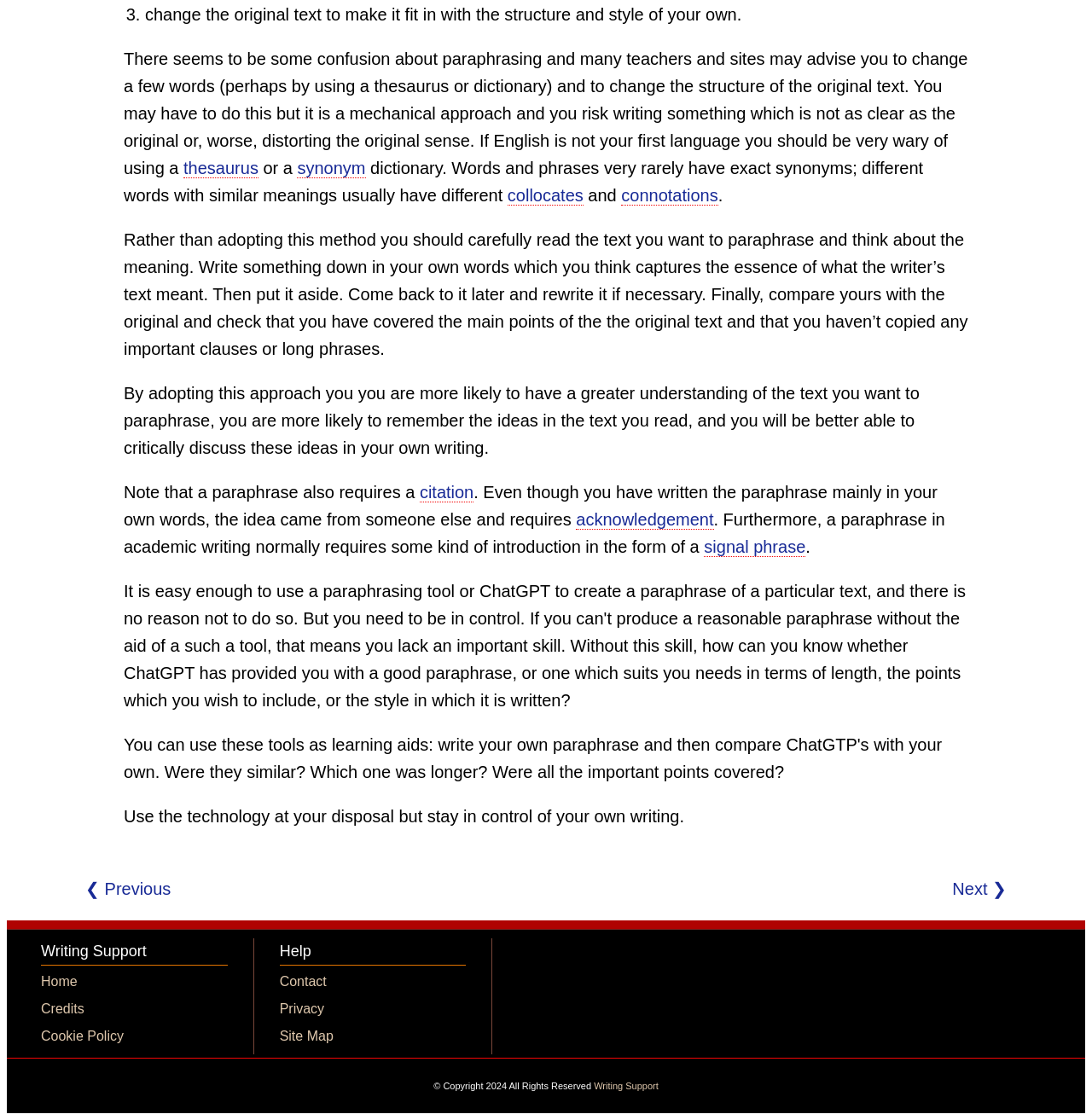Locate the UI element described by Akceptuję in the provided webpage screenshot. Return the bounding box coordinates in the format (top-left x, top-left y, bottom-right x, bottom-right y), ensuring all values are between 0 and 1.

None